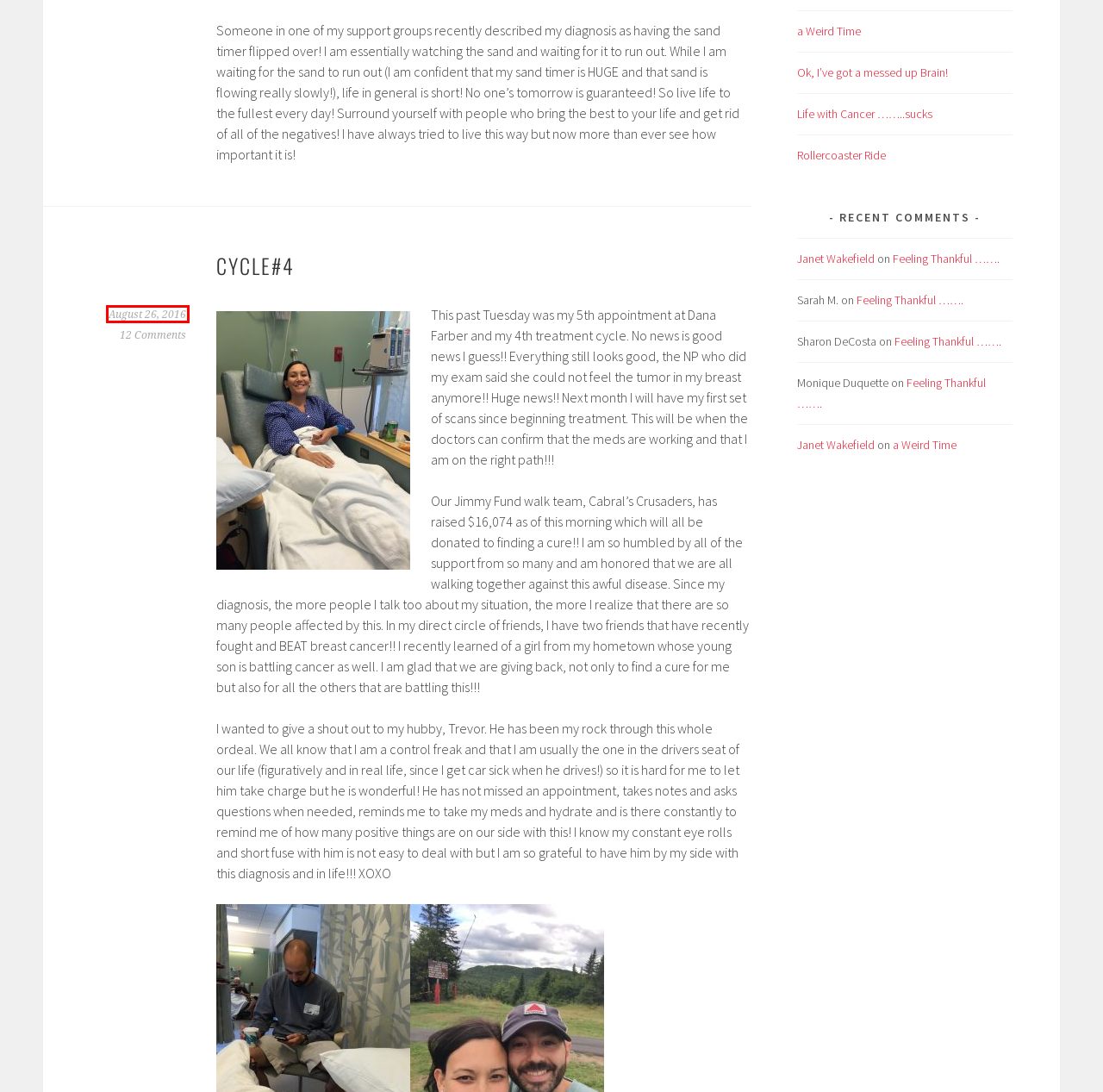You are given a webpage screenshot where a red bounding box highlights an element. Determine the most fitting webpage description for the new page that loads after clicking the element within the red bounding box. Here are the candidates:
A. Rollercoaster Ride – April Cabral
B. Ok, I’ve got a messed up Brain! – April Cabral
C. Life with Cancer ……..sucks – April Cabral
D. a Weird Time – April Cabral
E. Feeling Thankful ……. – April Cabral
F. About – April Cabral
G. Something good? – April Cabral
H. Cycle#4 – April Cabral

H